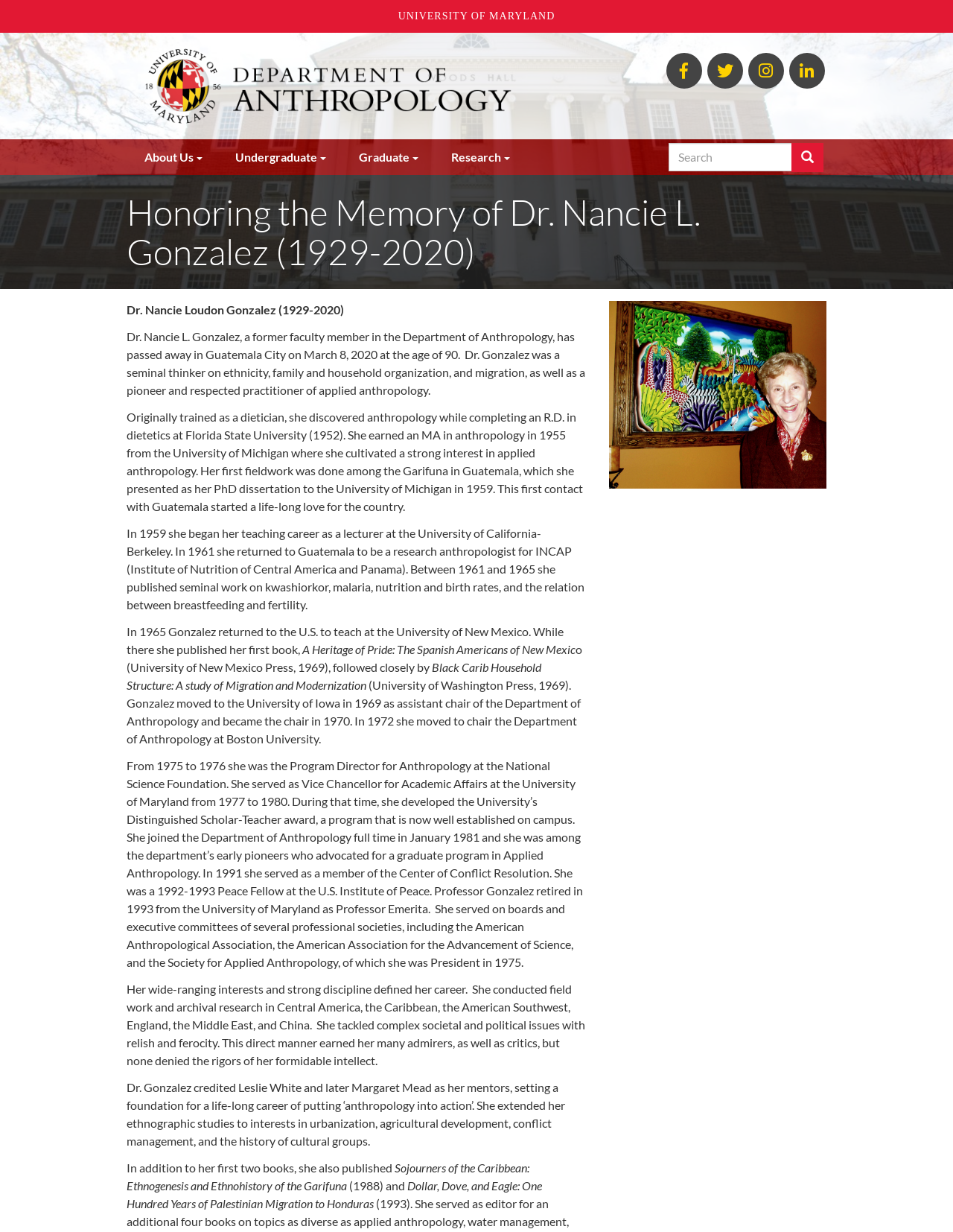Find the bounding box coordinates of the area to click in order to follow the instruction: "Visit the 'About Us' page".

[0.133, 0.113, 0.228, 0.142]